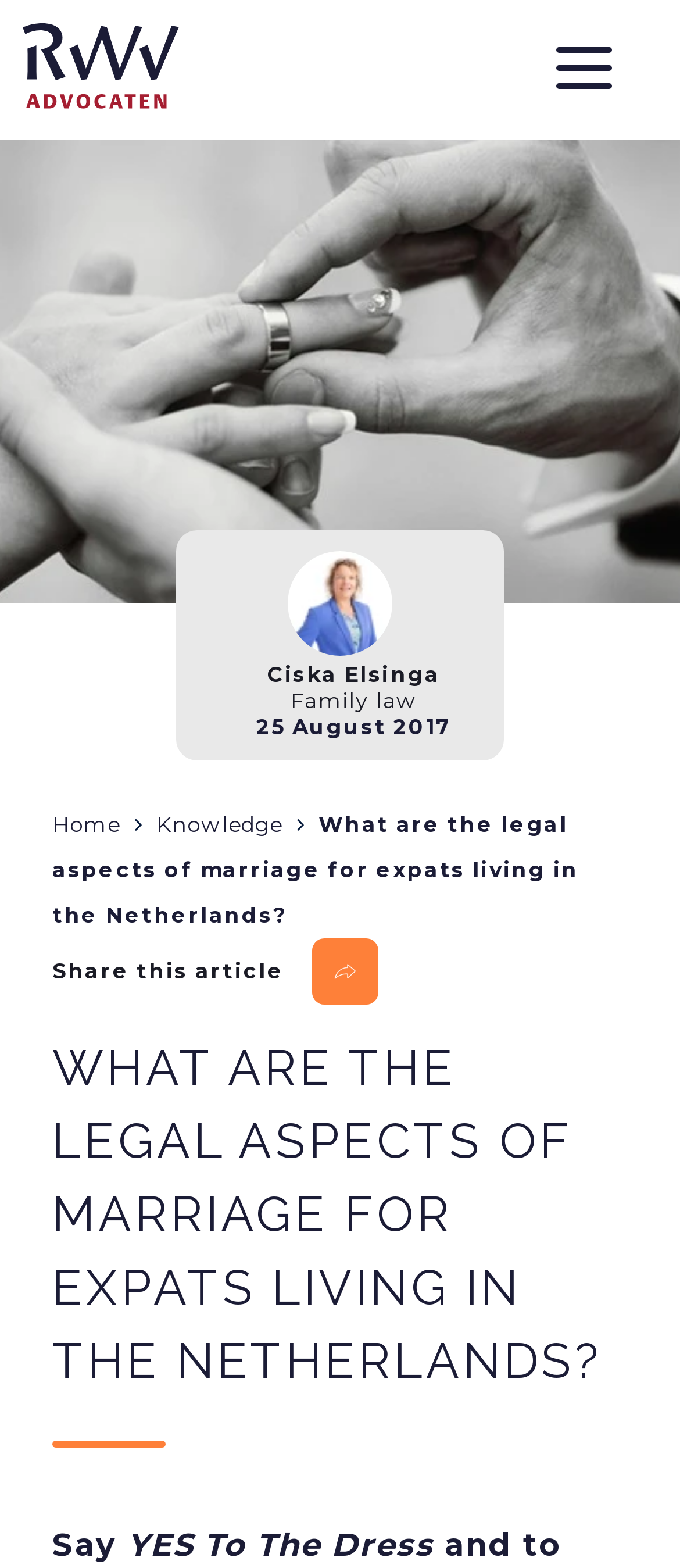Identify the bounding box for the UI element described as: "Practices". The coordinates should be four float numbers between 0 and 1, i.e., [left, top, right, bottom].

[0.0, 0.187, 1.0, 0.245]